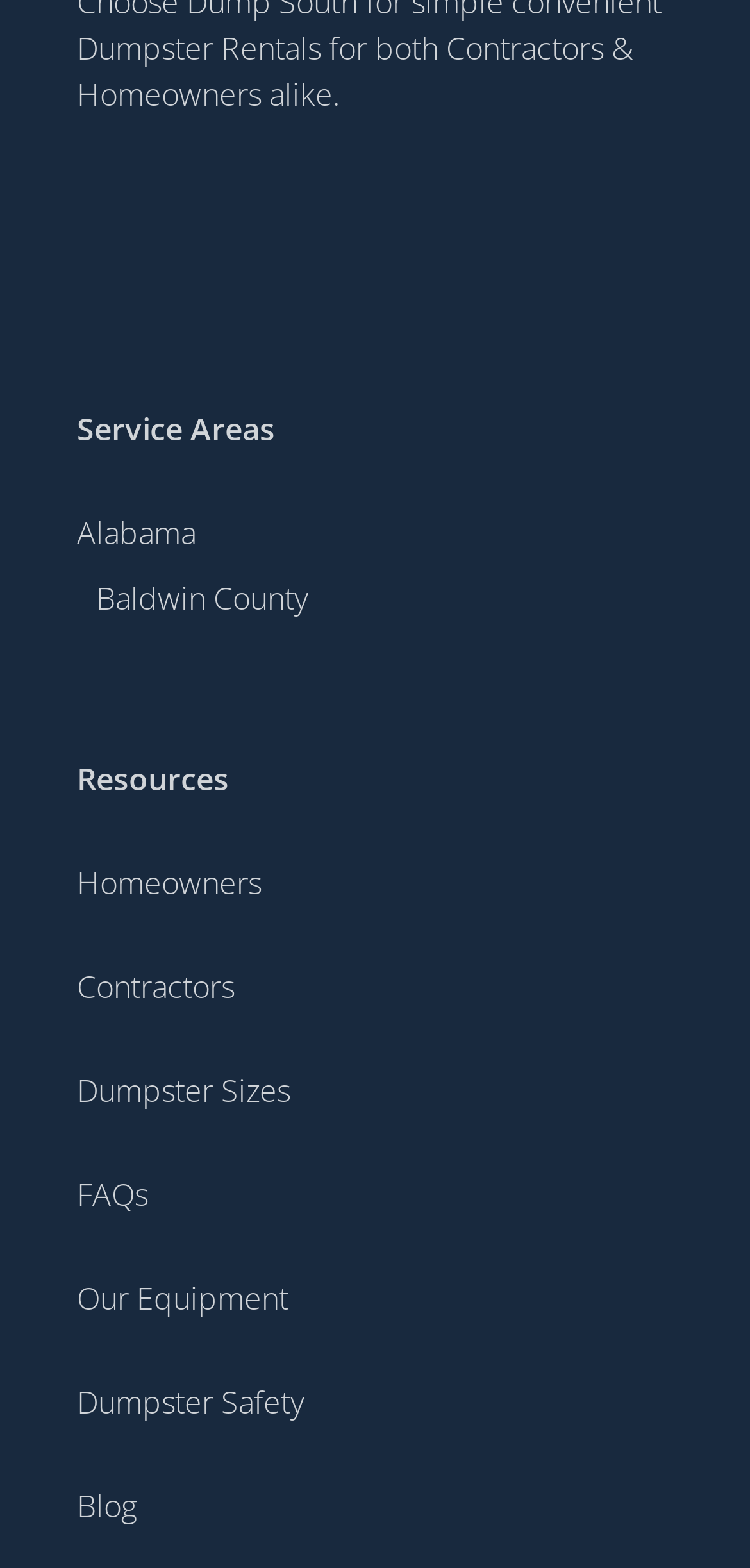Show me the bounding box coordinates of the clickable region to achieve the task as per the instruction: "Read FAQs".

[0.103, 0.748, 0.197, 0.775]